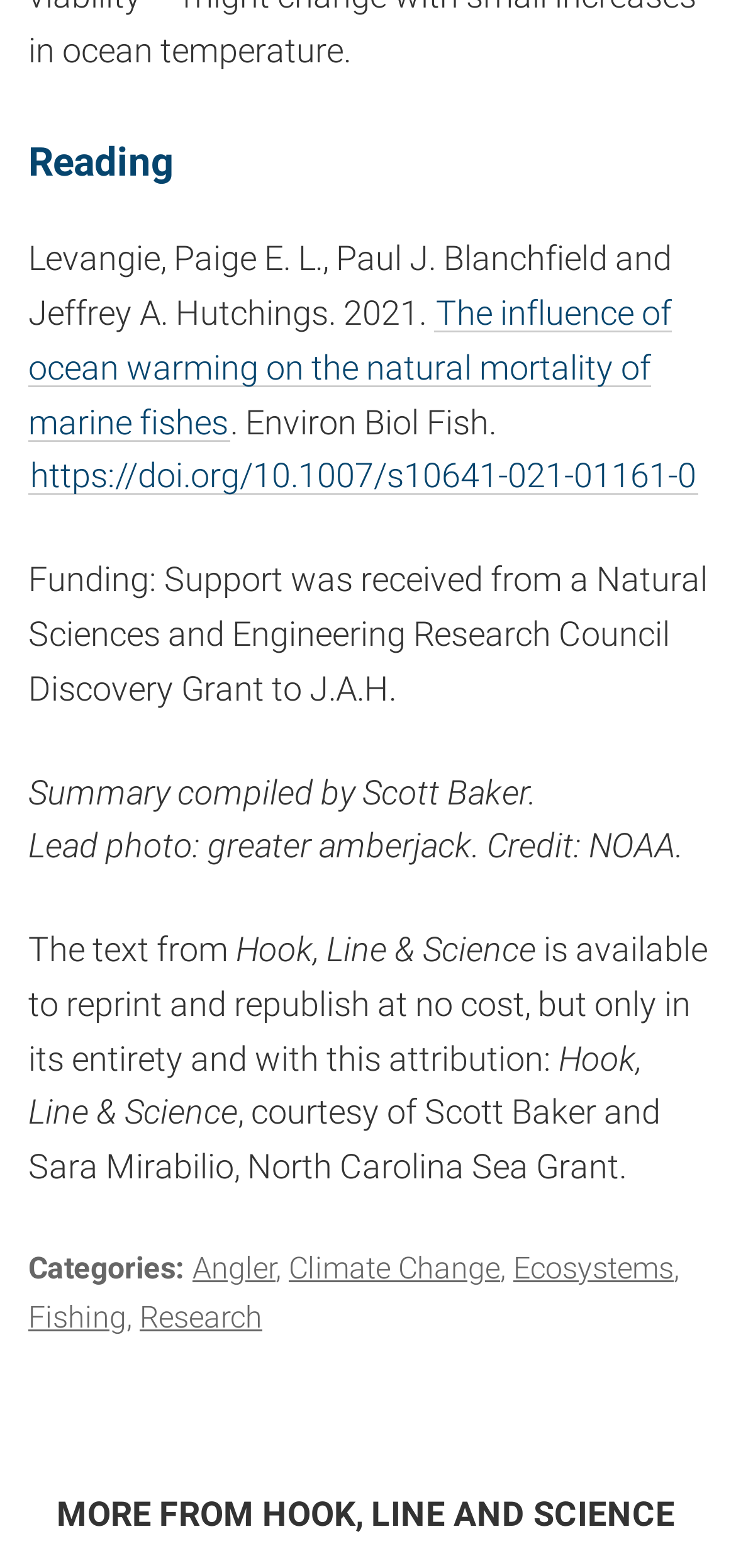Please find the bounding box for the UI element described by: "Ecosystems".

[0.697, 0.797, 0.923, 0.82]